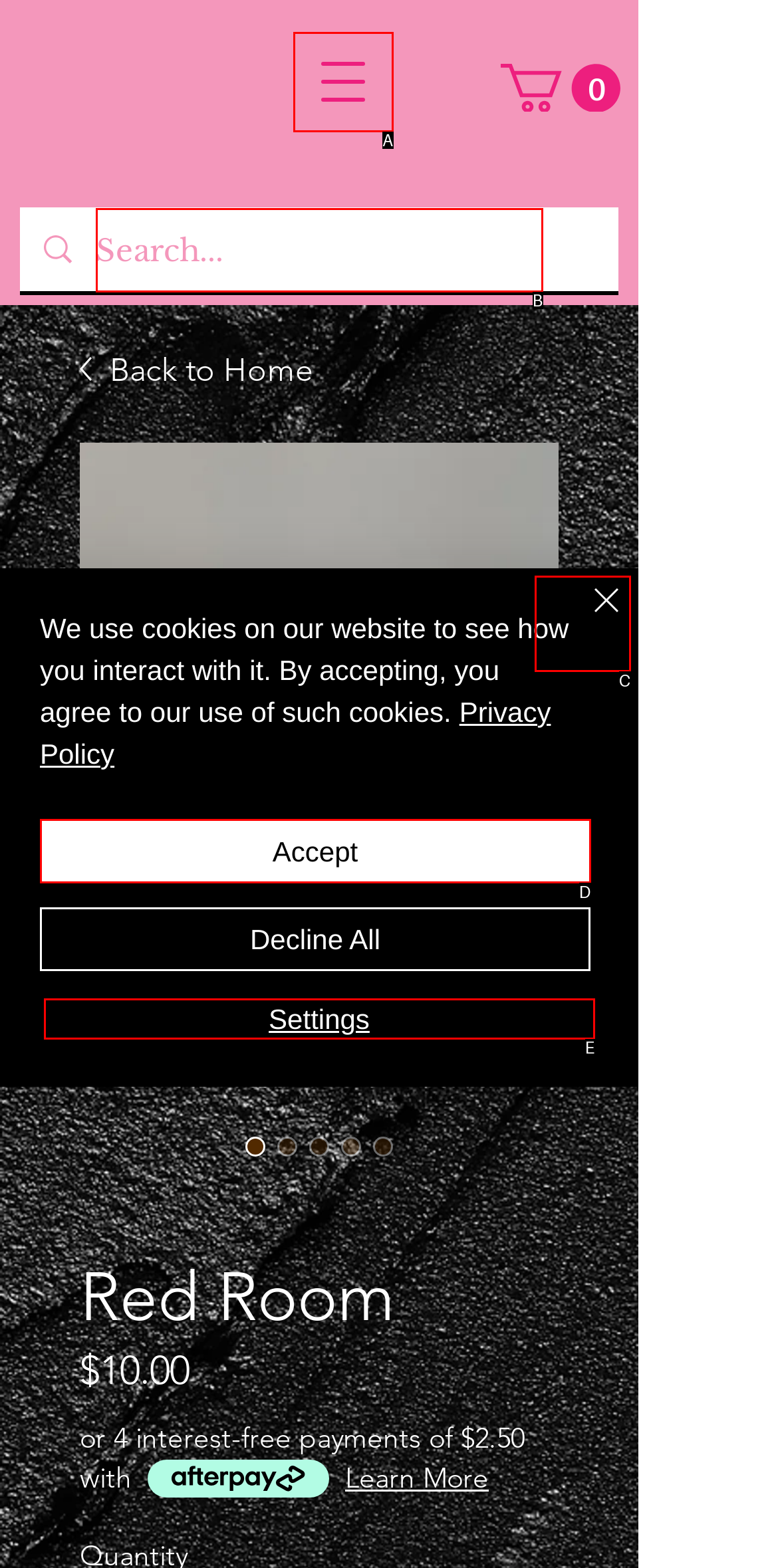Determine which HTML element fits the description: aria-label="Close". Answer with the letter corresponding to the correct choice.

C